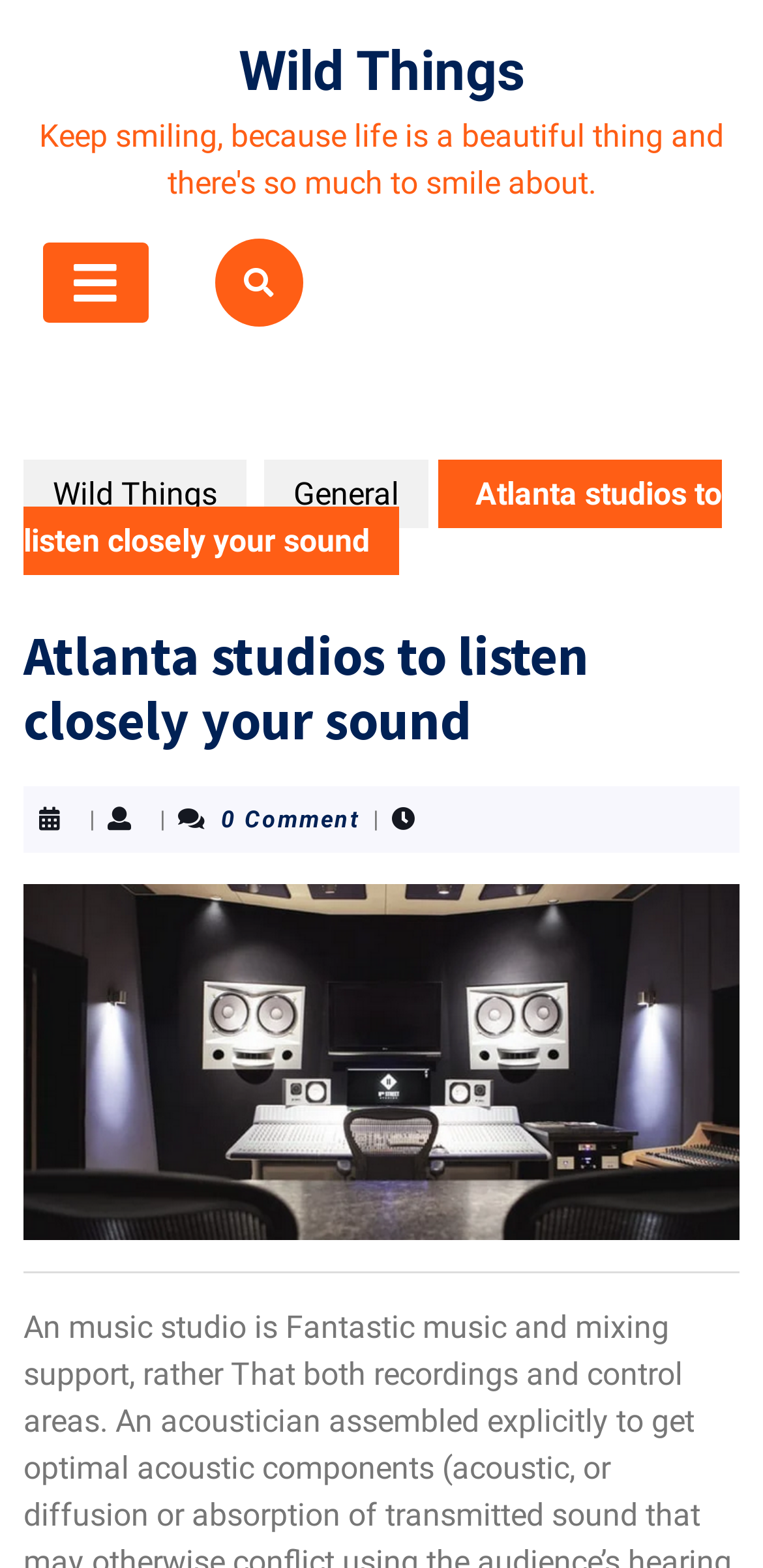Based on the description "Wild Things", find the bounding box of the specified UI element.

[0.313, 0.025, 0.687, 0.066]